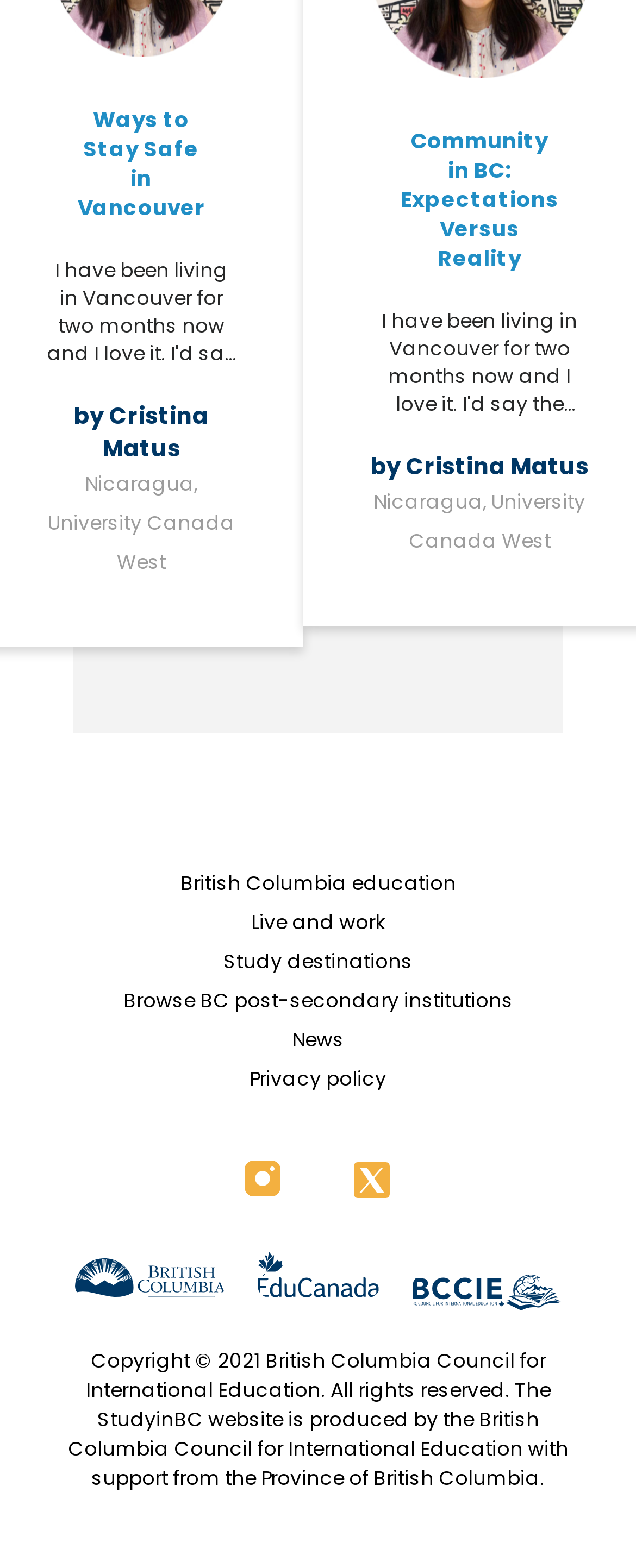Identify the bounding box coordinates of the region that should be clicked to execute the following instruction: "Browse BC post-secondary institutions".

[0.194, 0.629, 0.806, 0.646]